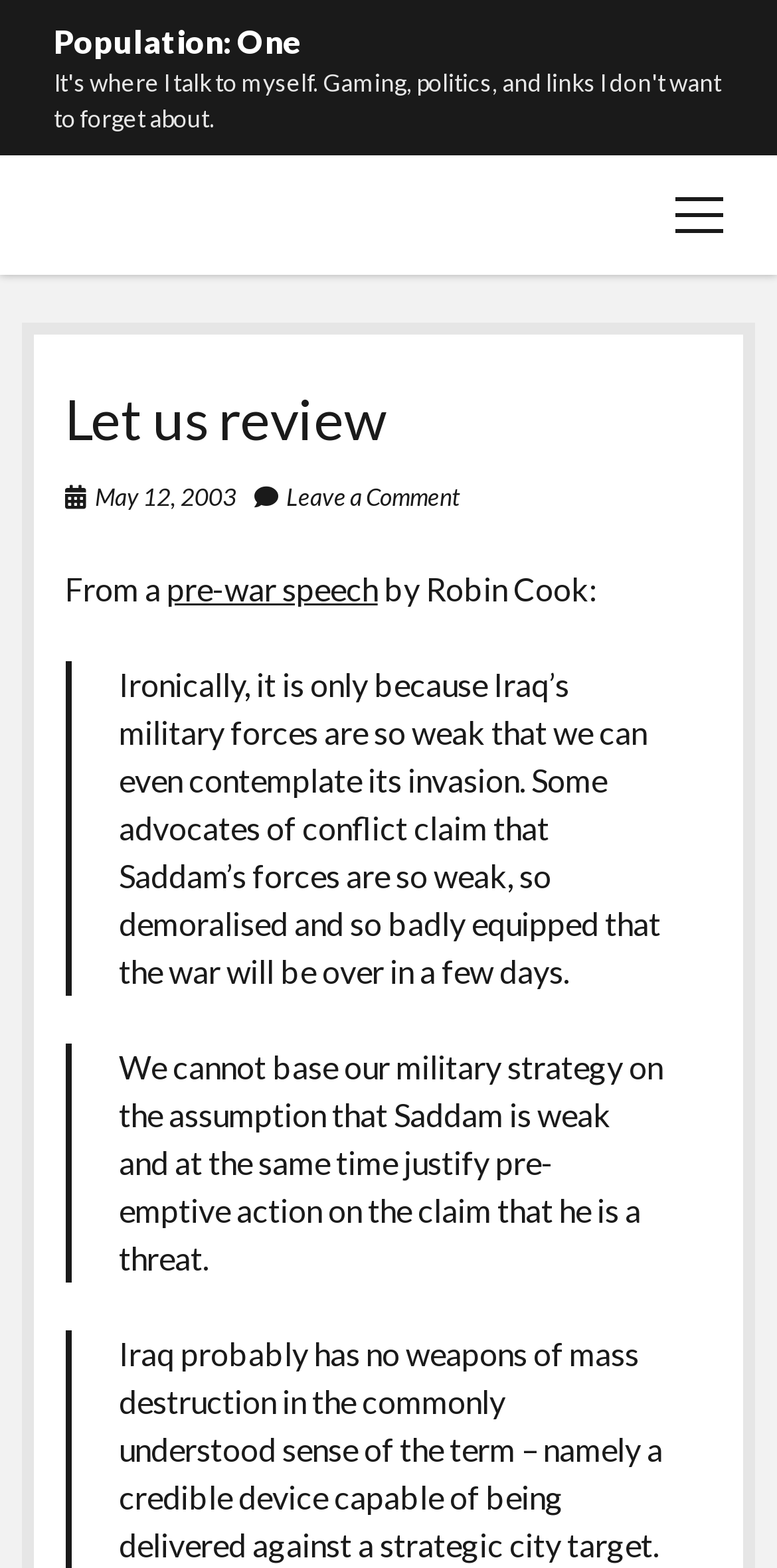Using the provided element description "Leave a Comment", determine the bounding box coordinates of the UI element.

[0.368, 0.307, 0.591, 0.326]